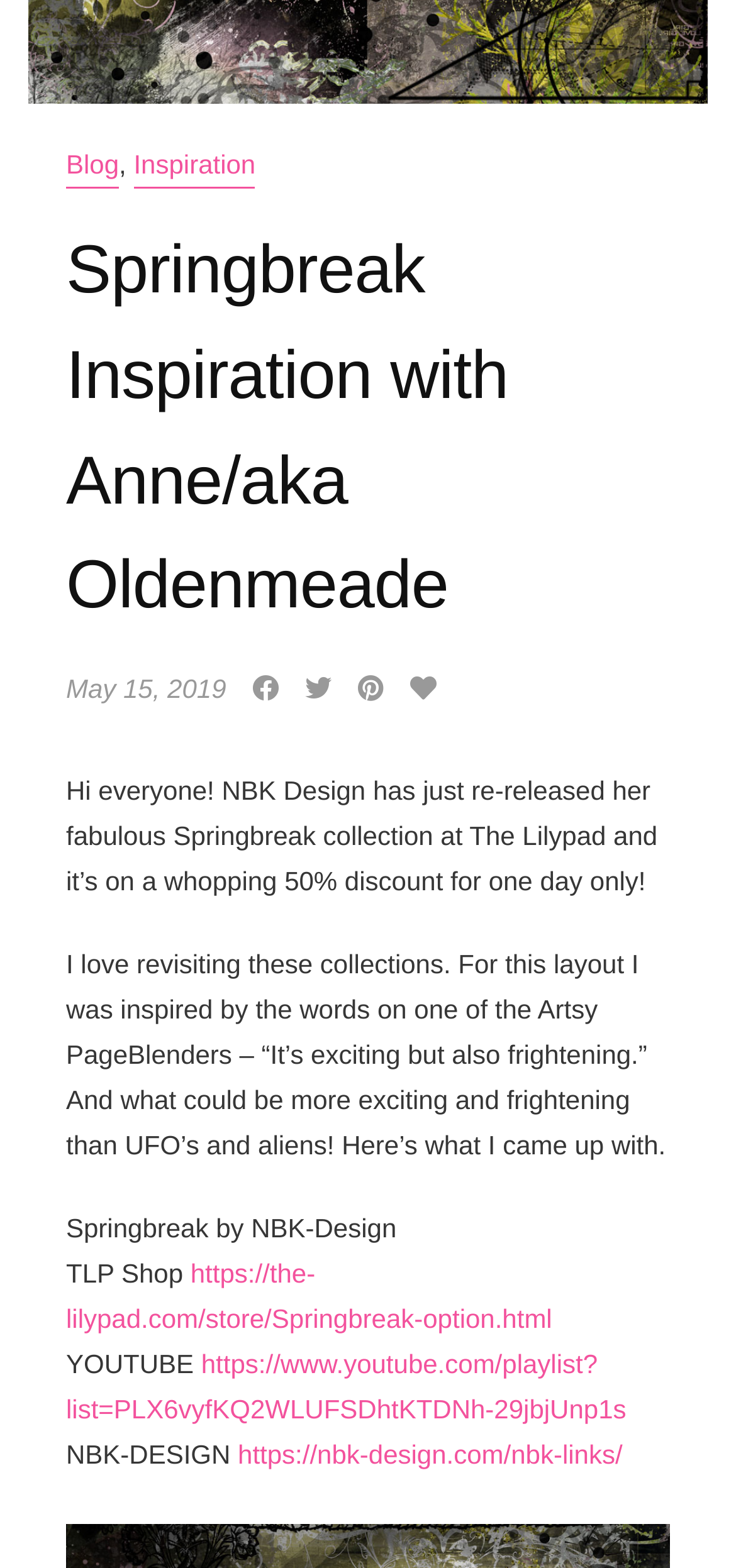What is the author's inspiration for the layout?
Using the visual information, answer the question in a single word or phrase.

Artsy PageBlenders